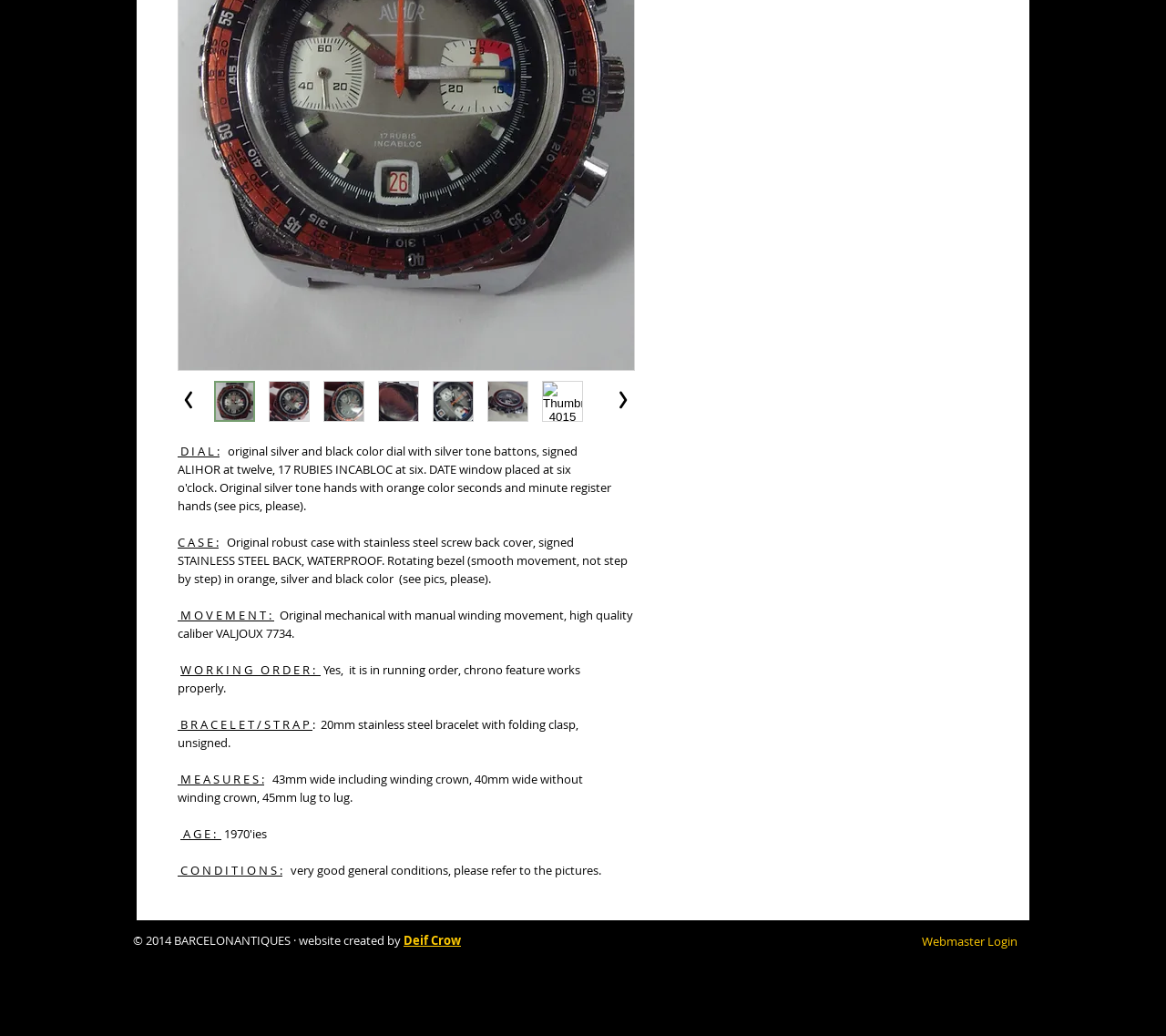Provide the bounding box coordinates of the HTML element this sentence describes: "Webmaster Login".

[0.783, 0.9, 0.88, 0.917]